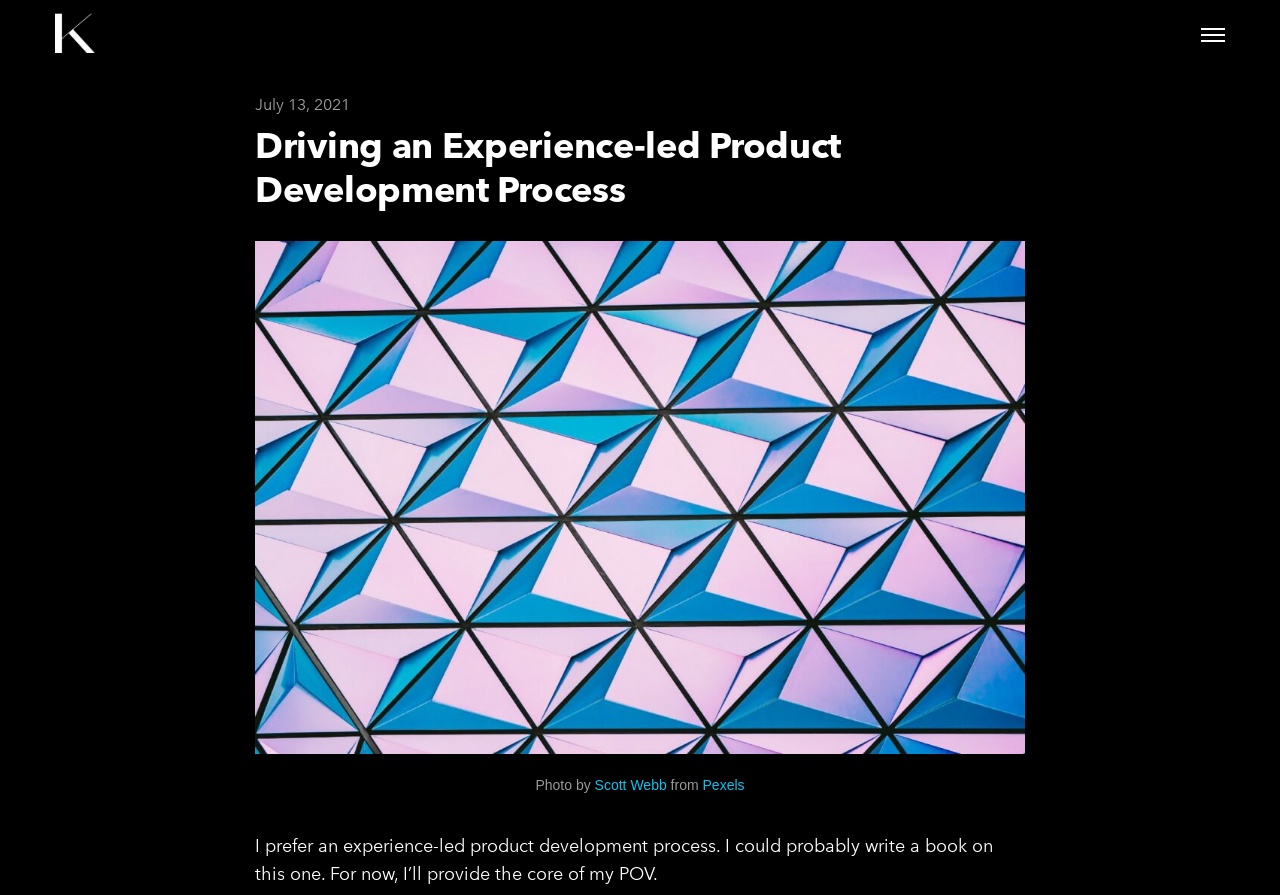Describe every aspect of the webpage in a detailed manner.

The webpage appears to be a blog post or article discussing the importance of an experience-led product development process. At the top left corner, there is a logo image with a corresponding link. Below the logo, there is a link displaying the date "July 13, 2021". 

The main heading "Driving an Experience-led Product Development Process" is prominently displayed, with a link to the same title below it. 

Below the heading, there is a large figure or image that takes up most of the width of the page, with a figcaption at the bottom. The figcaption contains text "Photo by Scott Webb from Pexels", indicating the source of the image.

Following the image, there is a block of text that summarizes the author's point of view on experience-led product development, stating that they prefer this approach and could write a book about it, but will provide the core of their perspective for now.